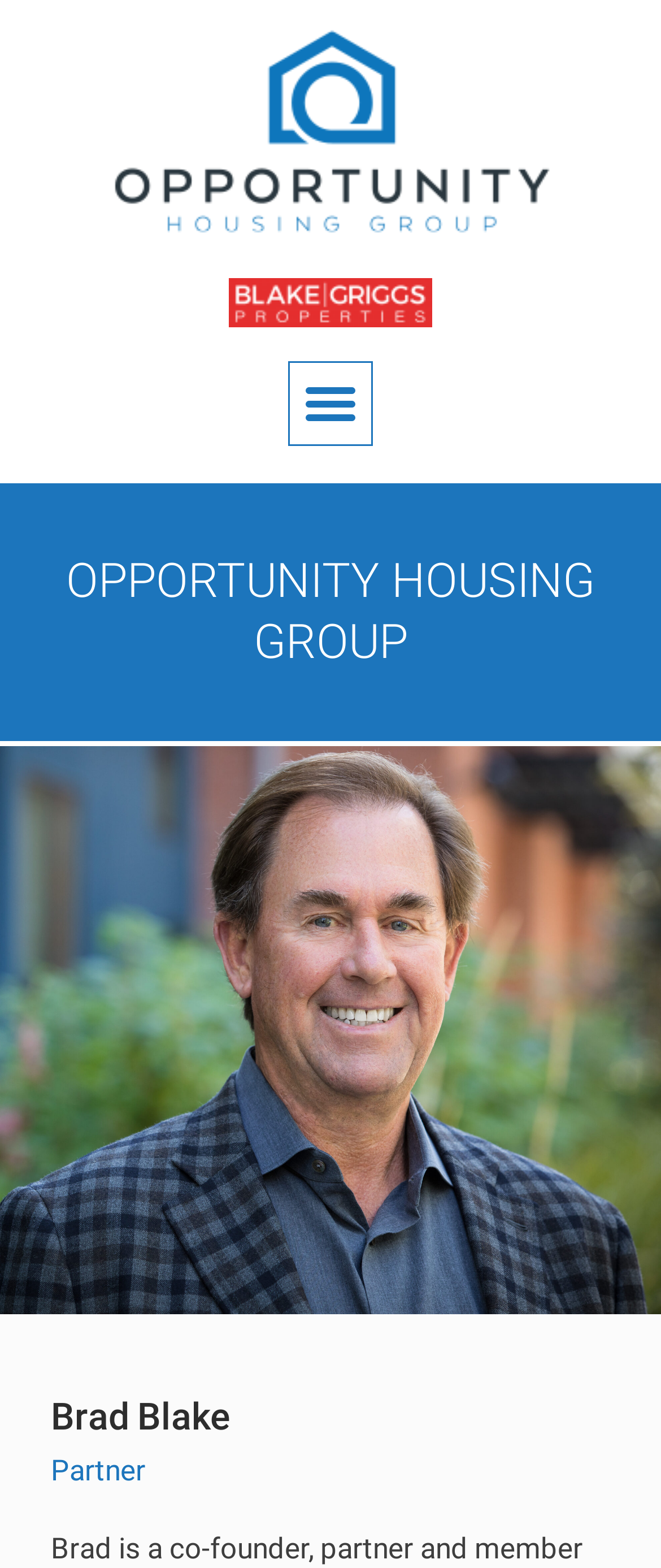Identify the bounding box of the HTML element described as: "alt="Blake-Griggs-Logo-Button" title="Blake-Griggs-Logo-Button"".

[0.346, 0.177, 0.654, 0.209]